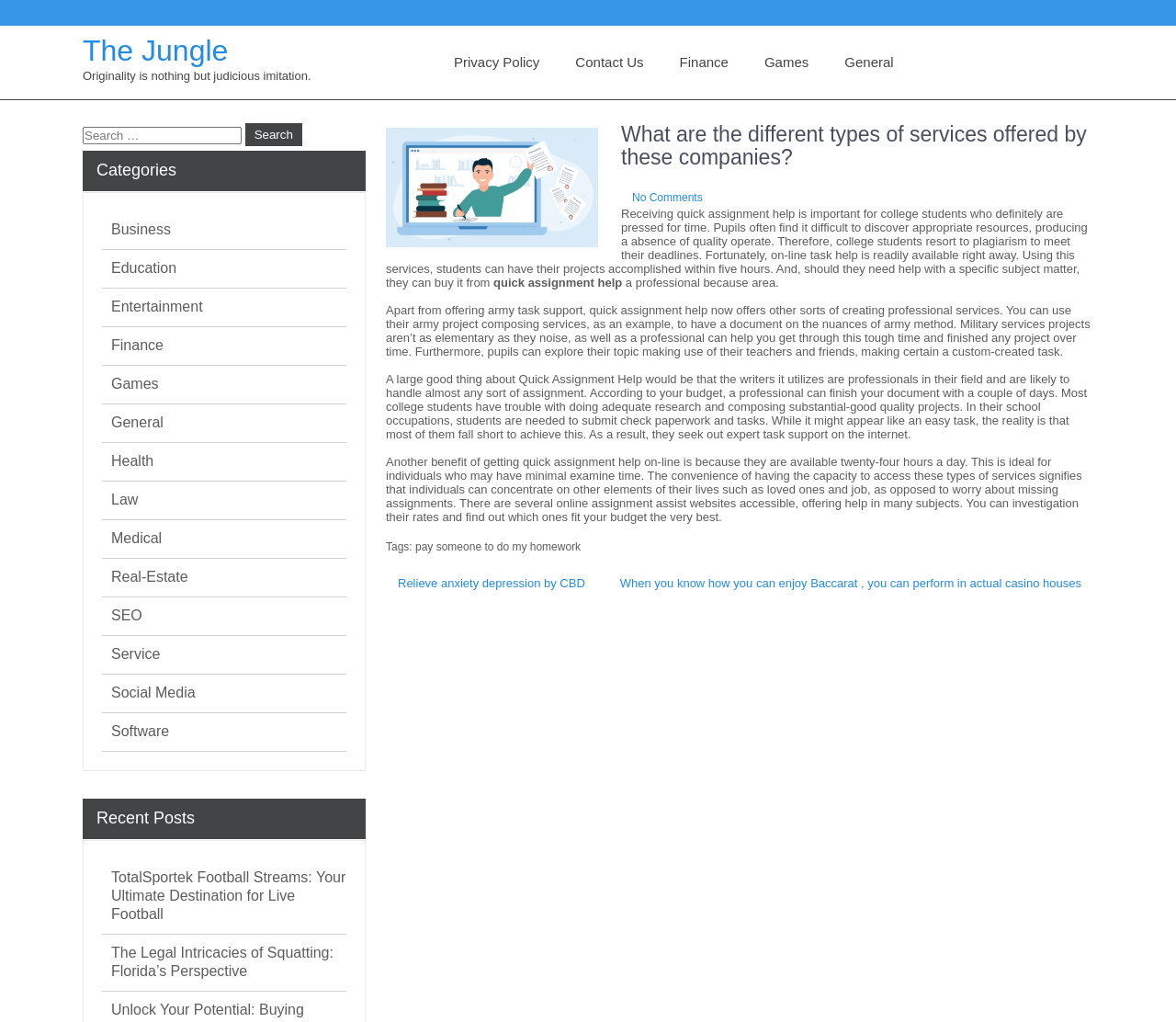Can you show the bounding box coordinates of the region to click on to complete the task described in the instruction: "Read the article about quick assignment help"?

[0.328, 0.202, 0.925, 0.283]